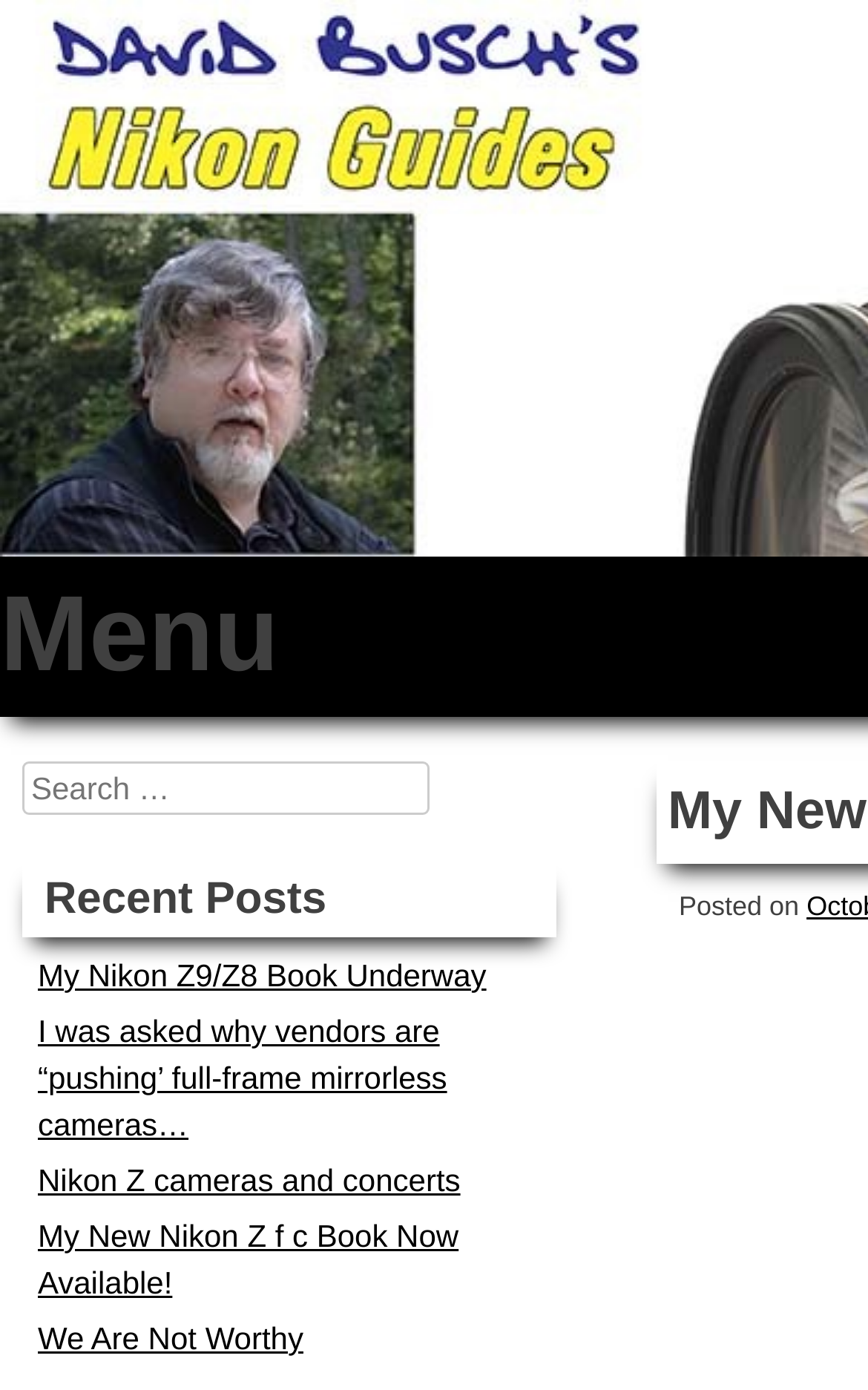Identify the title of the webpage and provide its text content.

David Busch's Nikon Guides